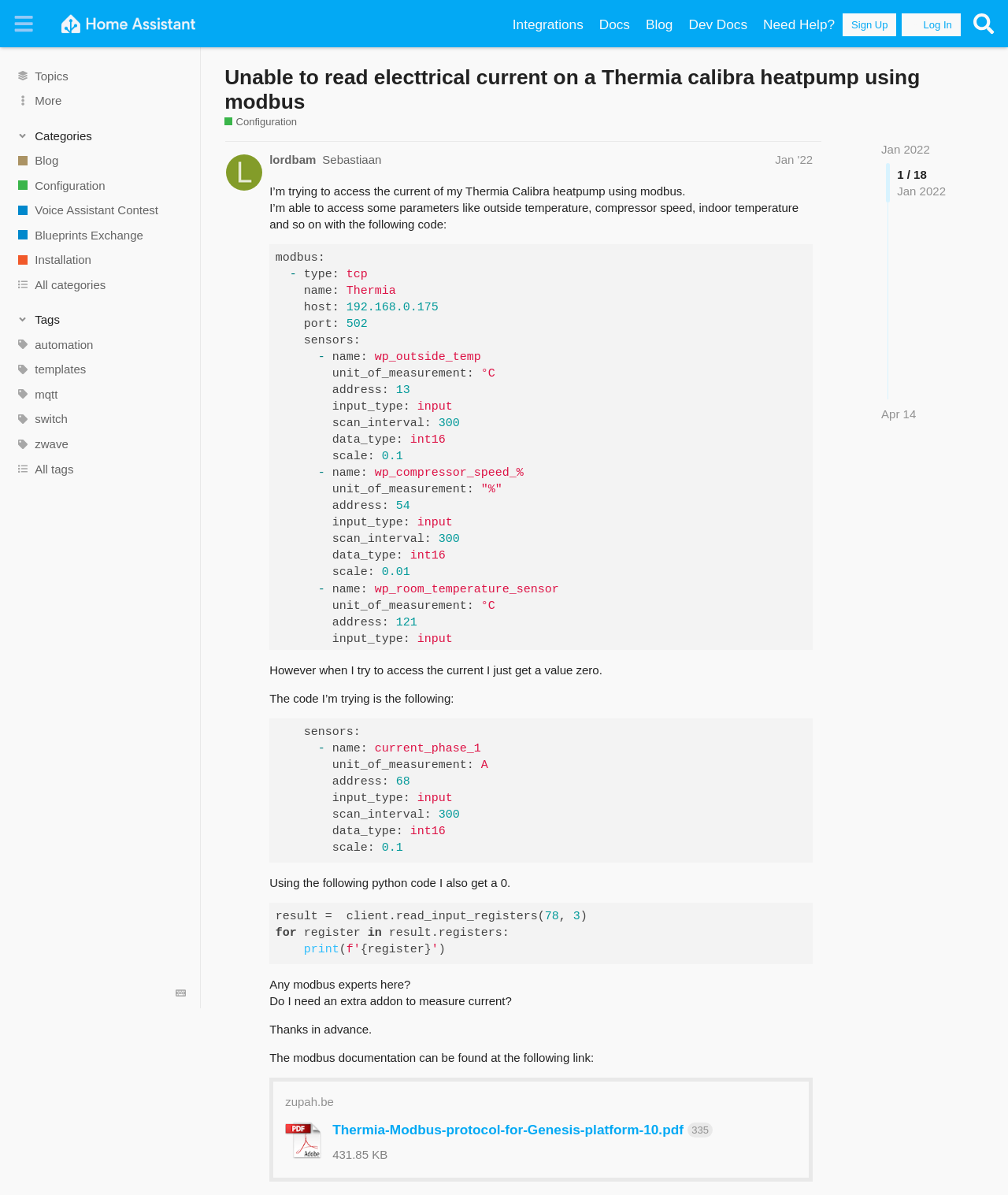Identify and extract the main heading of the webpage.

Unable to read electtrical current on a Thermia calibra heatpump using modbus